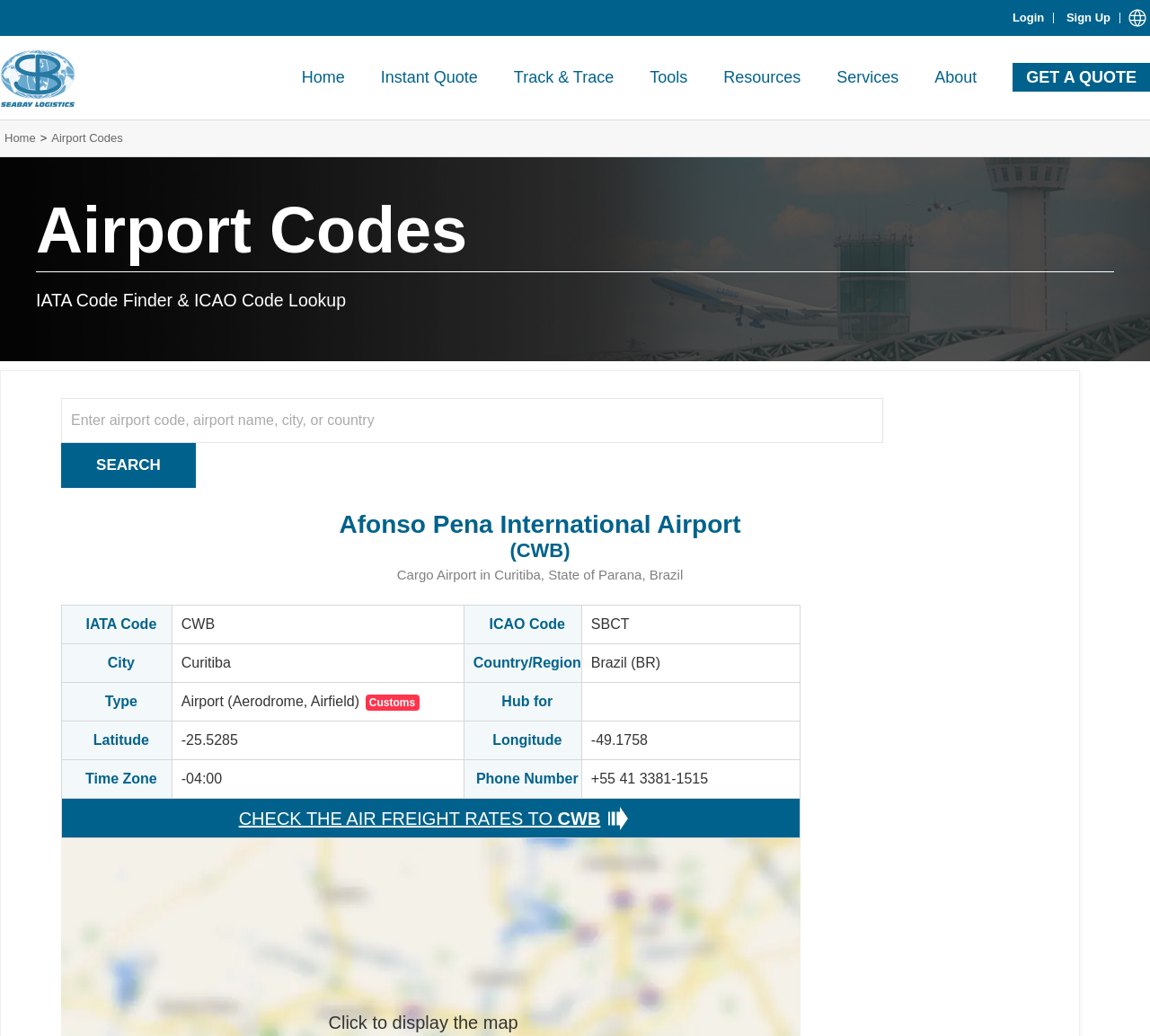Please specify the bounding box coordinates of the element that should be clicked to execute the given instruction: 'Check the air freight rates to CWB'. Ensure the coordinates are four float numbers between 0 and 1, expressed as [left, top, right, bottom].

[0.208, 0.779, 0.522, 0.801]